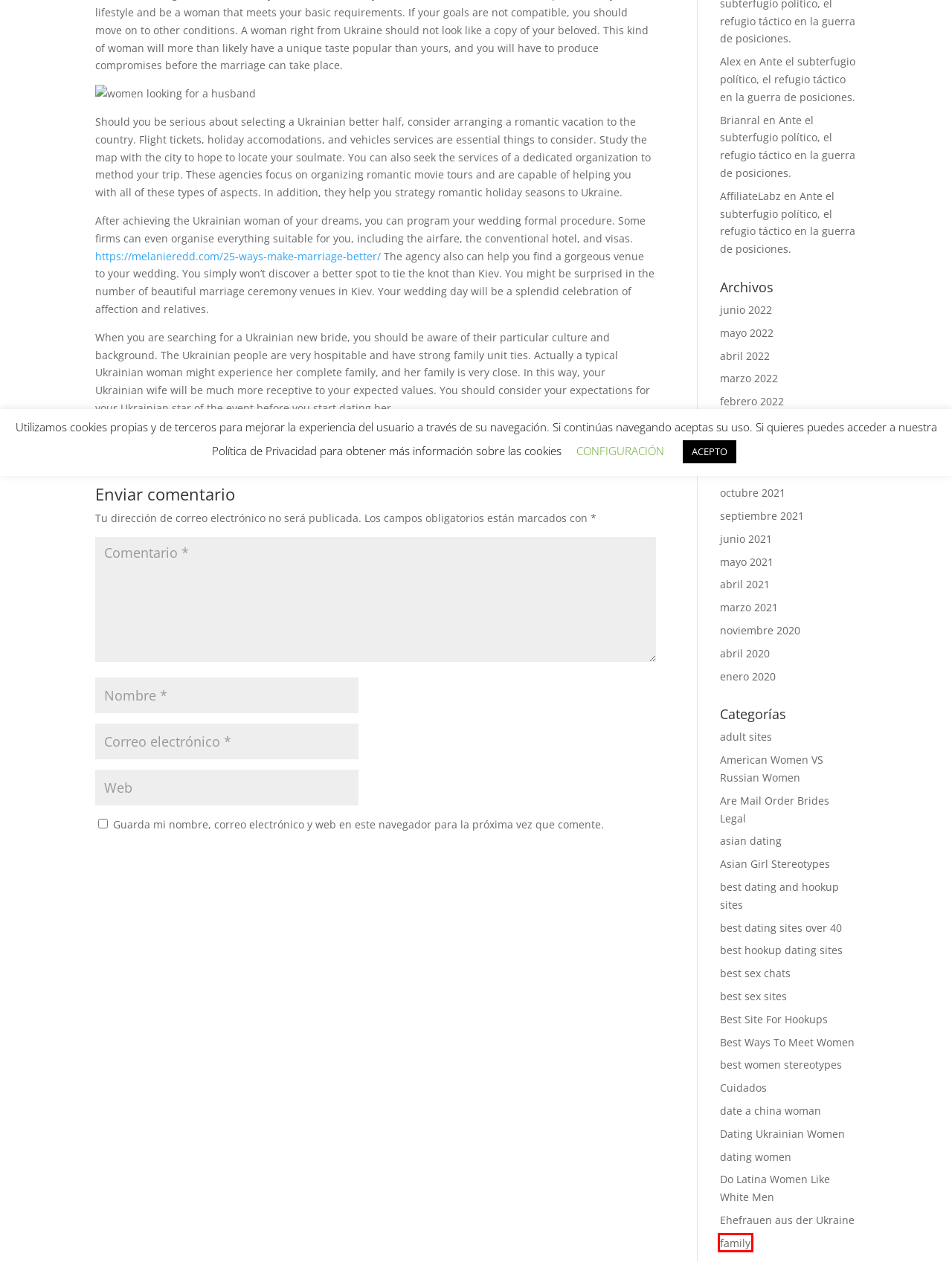You have a screenshot of a webpage with a red rectangle bounding box around an element. Identify the best matching webpage description for the new page that appears after clicking the element in the bounding box. The descriptions are:
A. adult sites | YoSoyElOtro
B. dating women | YoSoyElOtro
C. Are Mail Order Brides Legal | YoSoyElOtro
D. best hookup dating sites | YoSoyElOtro
E. family | YoSoyElOtro
F. Best Ways To Meet Women | YoSoyElOtro
G. date a china woman | YoSoyElOtro
H. best dating sites over 40 | YoSoyElOtro

E